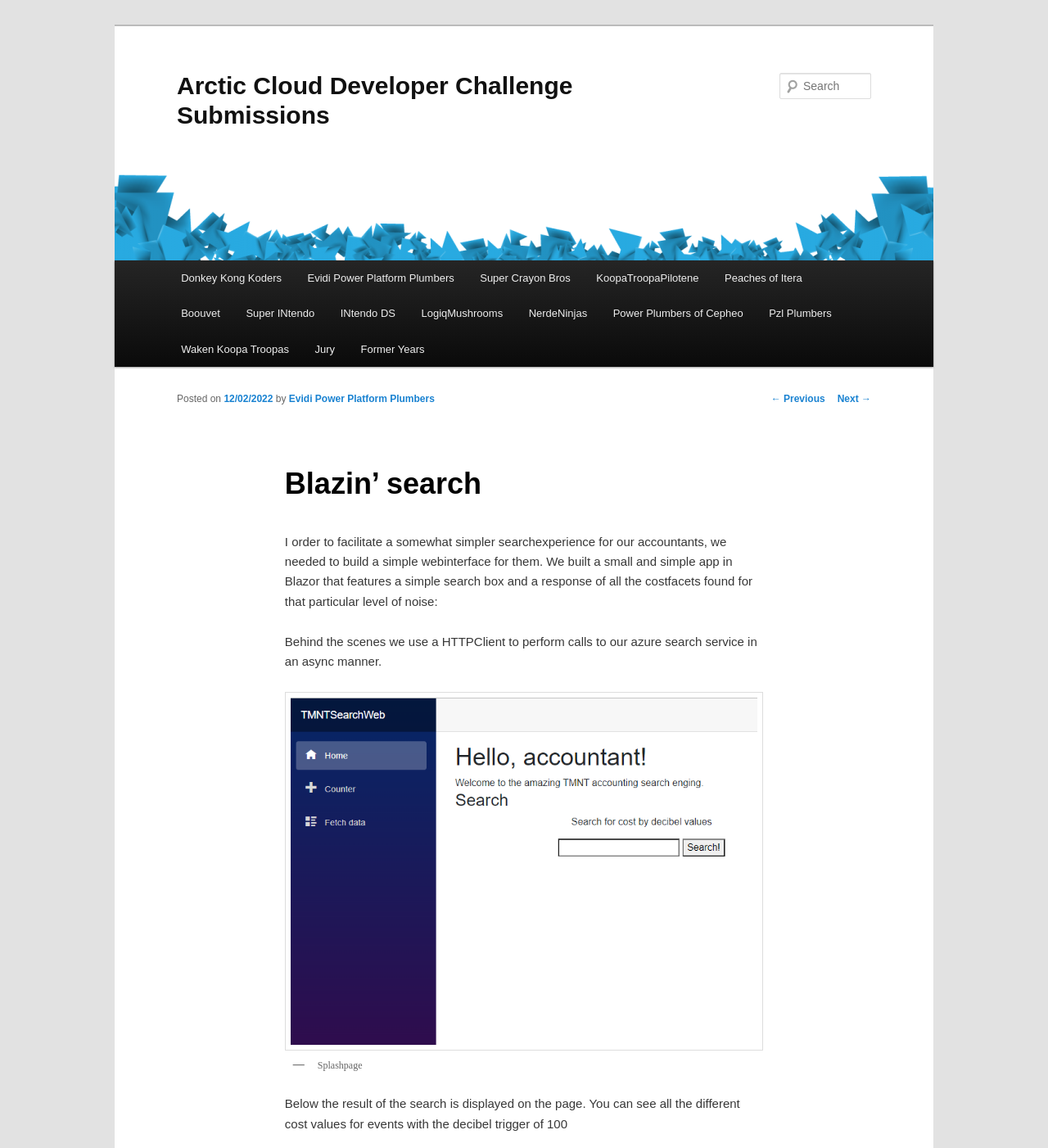What is the decibel trigger of the events shown in the search results?
Refer to the image and respond with a one-word or short-phrase answer.

100